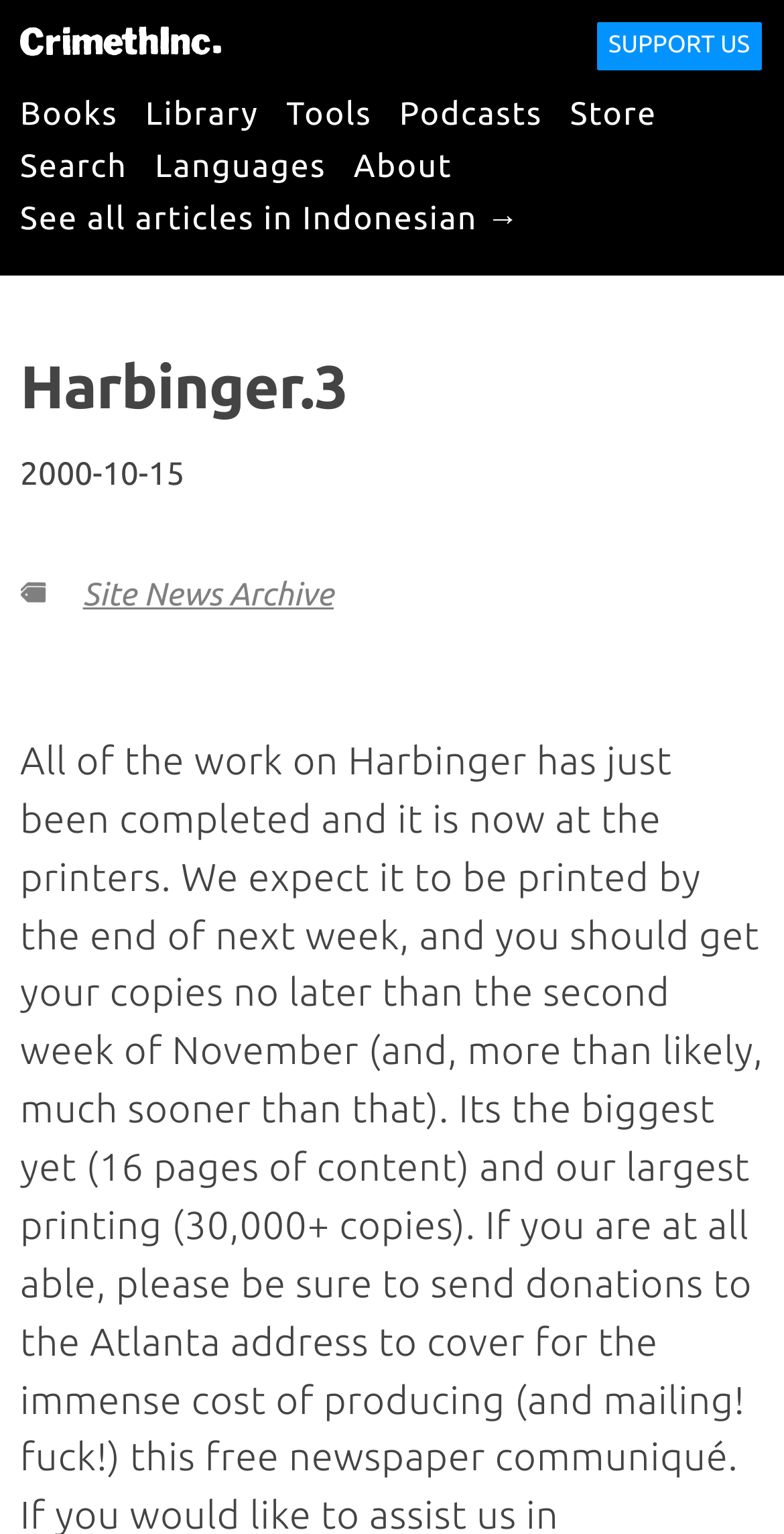Provide a single word or phrase to answer the given question: 
What is the language mentioned on the webpage?

Indonesian